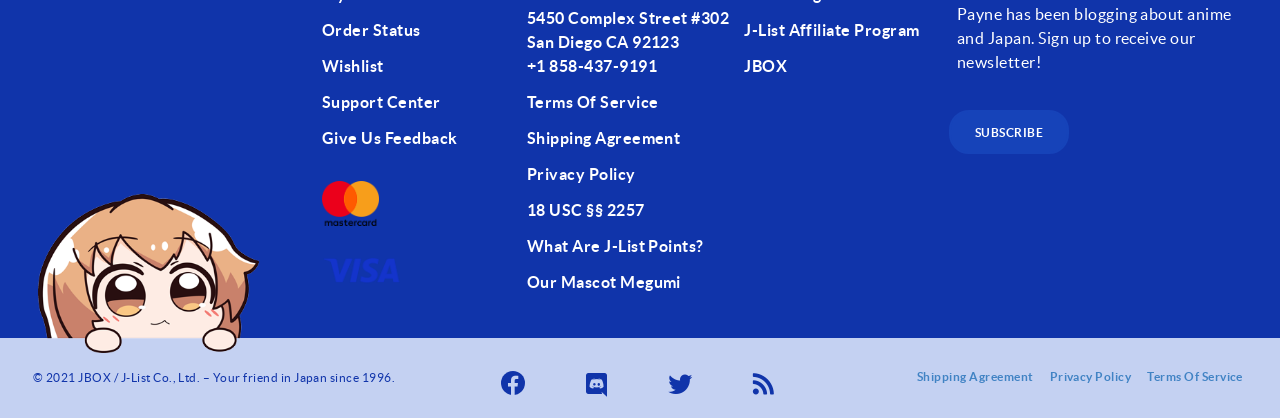Please specify the bounding box coordinates of the region to click in order to perform the following instruction: "View Tree of Life Urn".

None